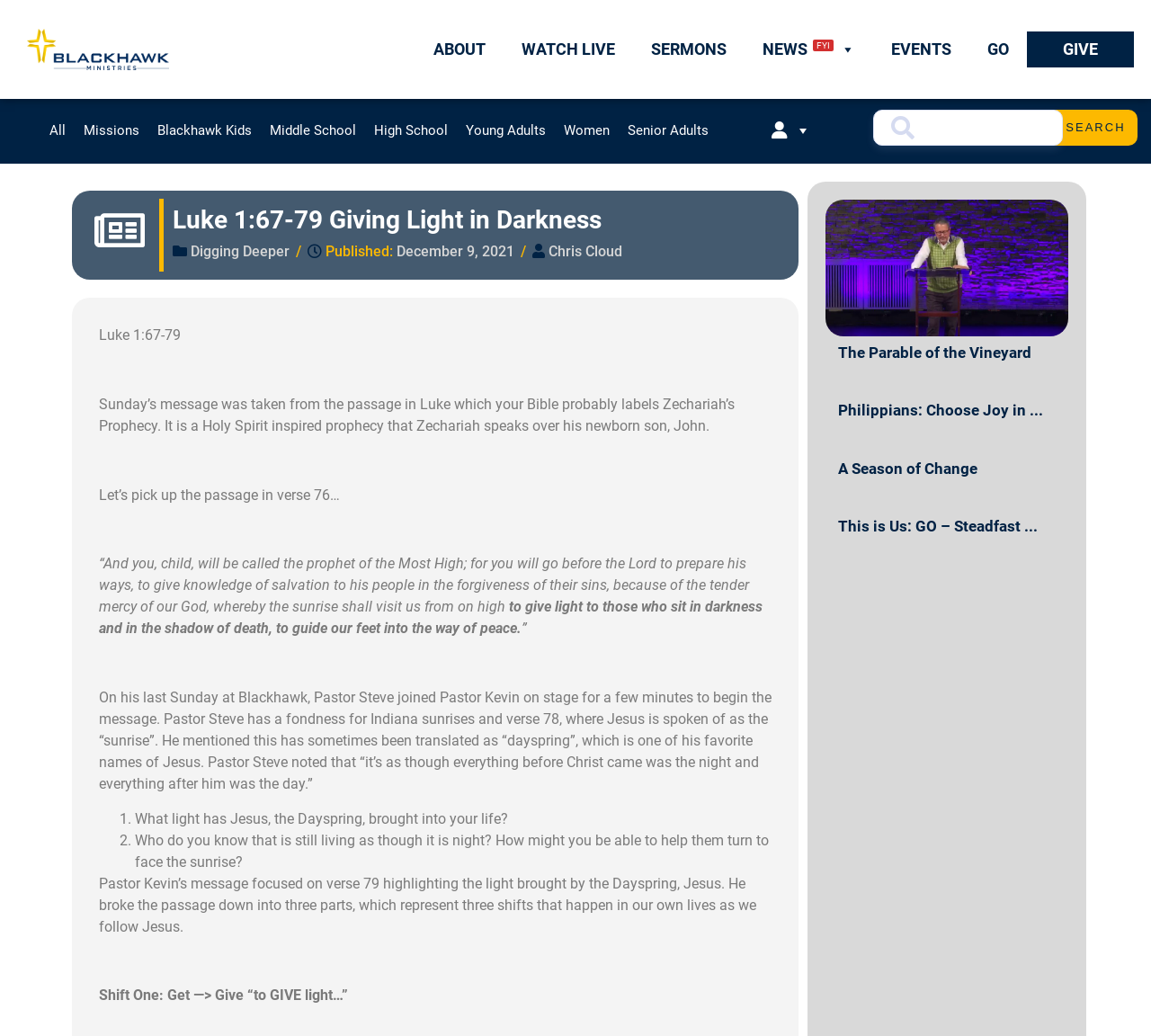For the given element description December 9, 2021, determine the bounding box coordinates of the UI element. The coordinates should follow the format (top-left x, top-left y, bottom-right x, bottom-right y) and be within the range of 0 to 1.

[0.345, 0.233, 0.447, 0.253]